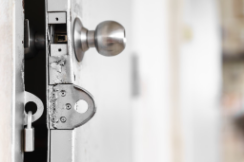What is the material of the door?
Answer briefly with a single word or phrase based on the image.

Wood